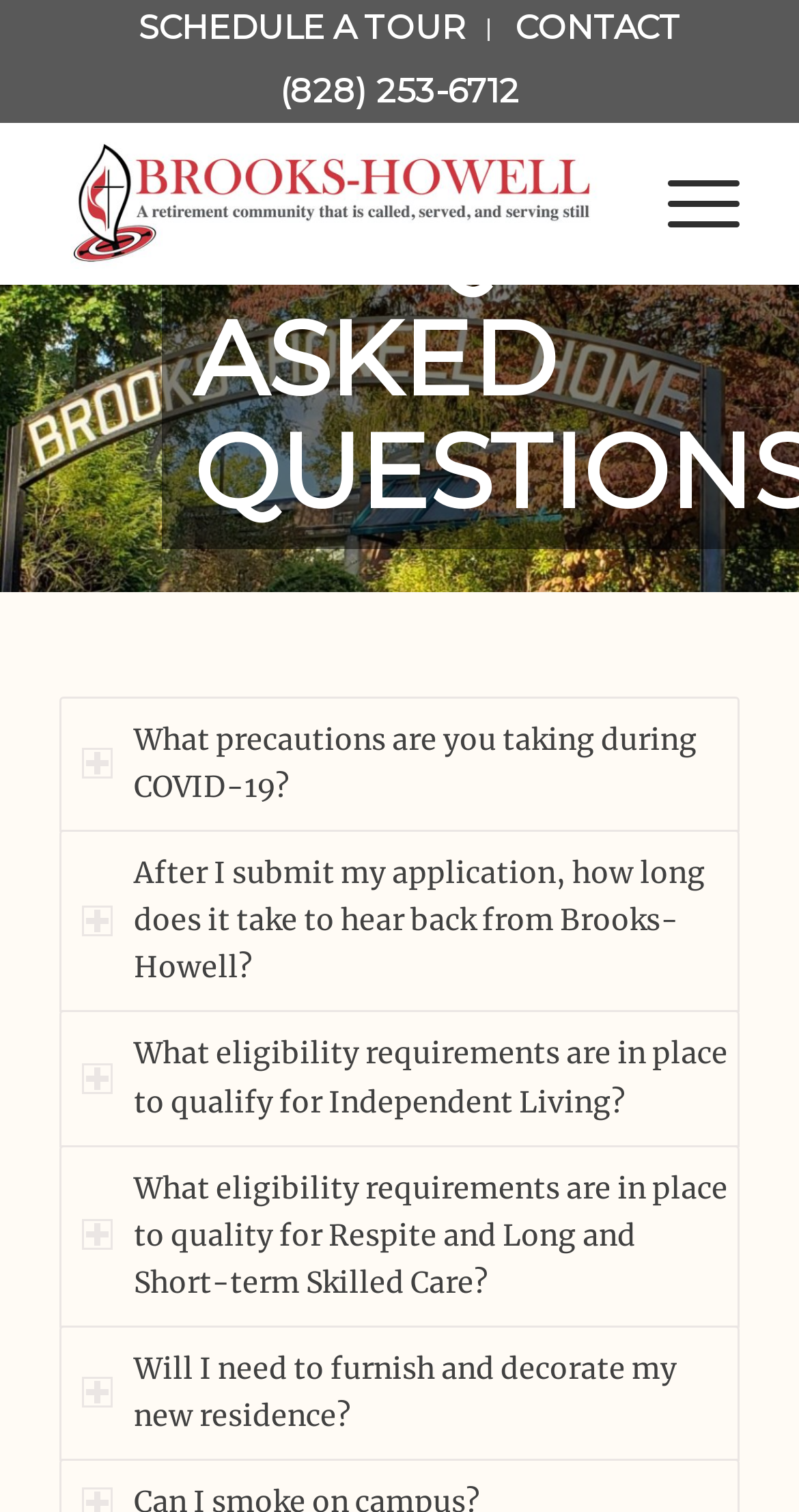Pinpoint the bounding box coordinates of the element to be clicked to execute the instruction: "Call (828) 253-6712".

[0.35, 0.047, 0.65, 0.073]